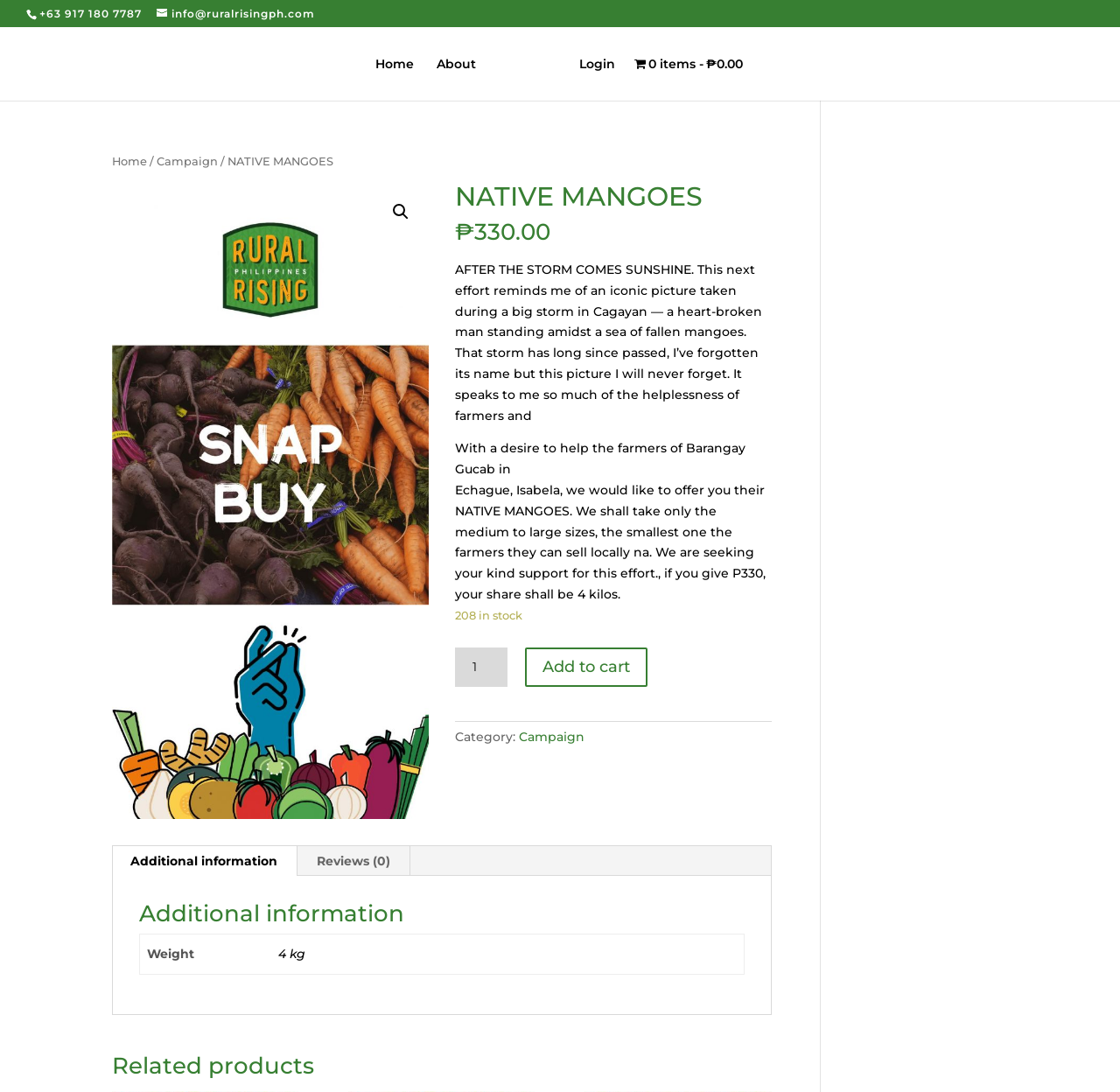Illustrate the webpage with a detailed description.

This webpage is about Native Mangoes, a product offered by Rural Rising PH. At the top, there is a header section with contact information, including a phone number and an email address. Next to it, there are navigation links to Home, About, and Login, as well as a cart icon with a count of 0 items.

Below the header, there is a breadcrumb navigation section, showing the current page as "NATIVE MANGOES" under the "Campaign" category. On the right side of the breadcrumb, there is a search icon.

The main content of the page is divided into two sections. The left section has a large image of mangoes, while the right section has product information. The product title "NATIVE MANGOES" is displayed prominently, followed by the price "₱330.00". There is a detailed product description, which tells the story of how the product came to be and the purpose of the campaign.

Below the product description, there are options to select the quantity of mangoes, with a maximum of 208 in stock. There is also an "Add to cart" button. Additionally, there are links to the product category and a tab list with options to view "Additional information" and "Reviews (0)".

The "Additional information" tab is currently not selected, but it contains a table with product details, including the weight of 4 kg. At the bottom of the page, there is a heading for "Related products", but no products are listed.